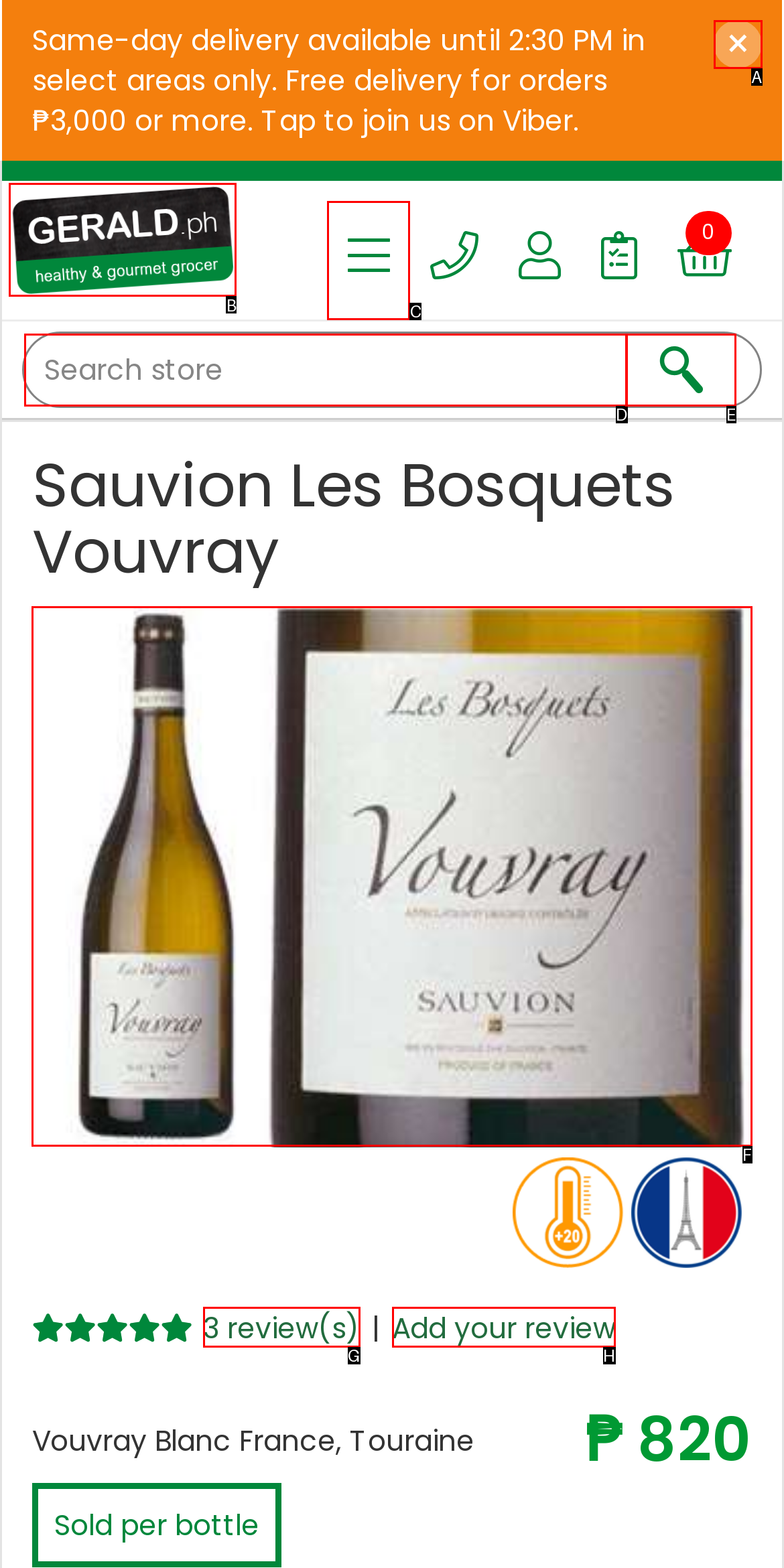Select the letter of the UI element you need to click on to fulfill this task: Visit Pinterest. Write down the letter only.

None